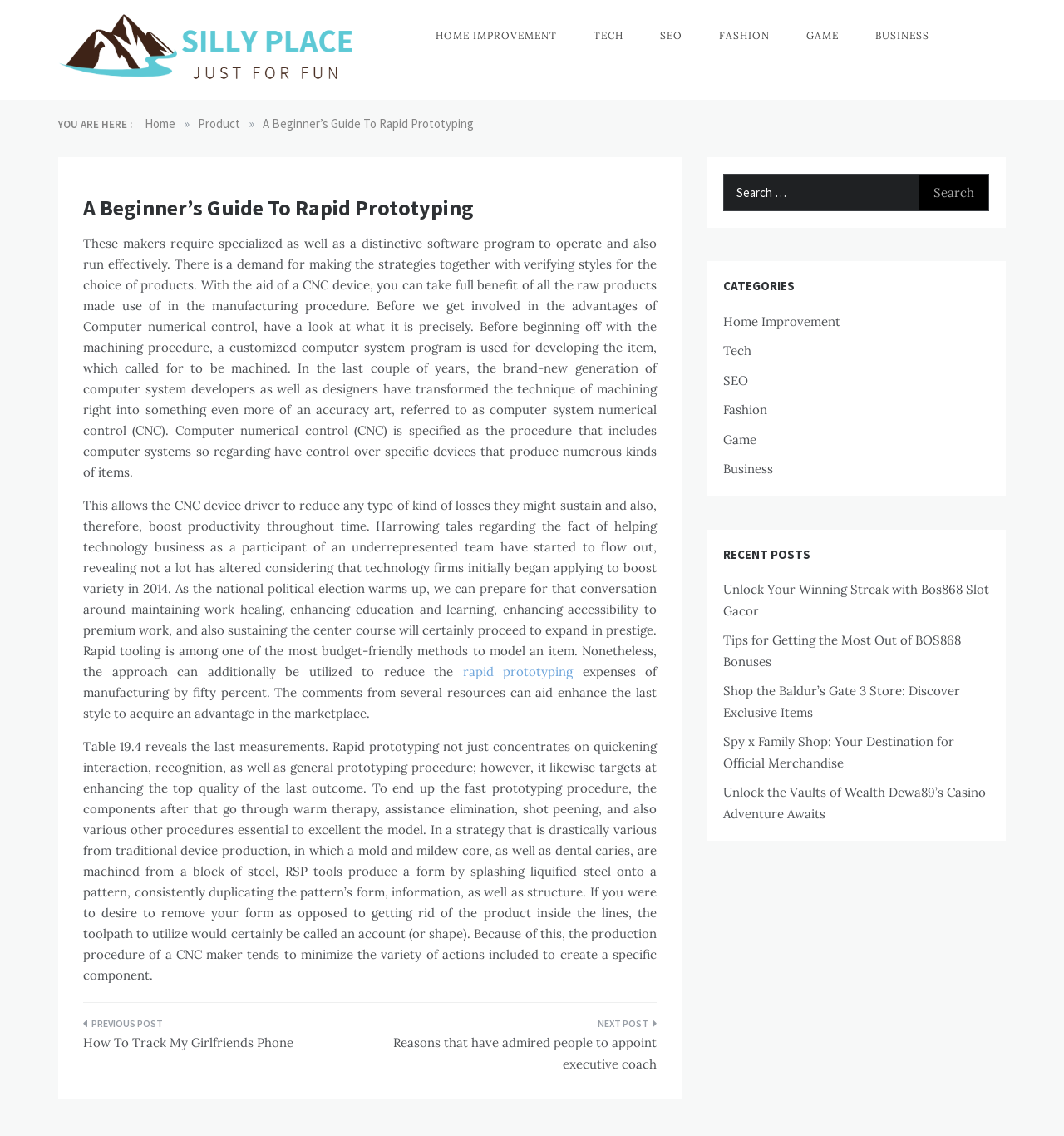Using the element description: "parent_node: Silly Place", determine the bounding box coordinates for the specified UI element. The coordinates should be four float numbers between 0 and 1, [left, top, right, bottom].

[0.055, 0.035, 0.338, 0.05]